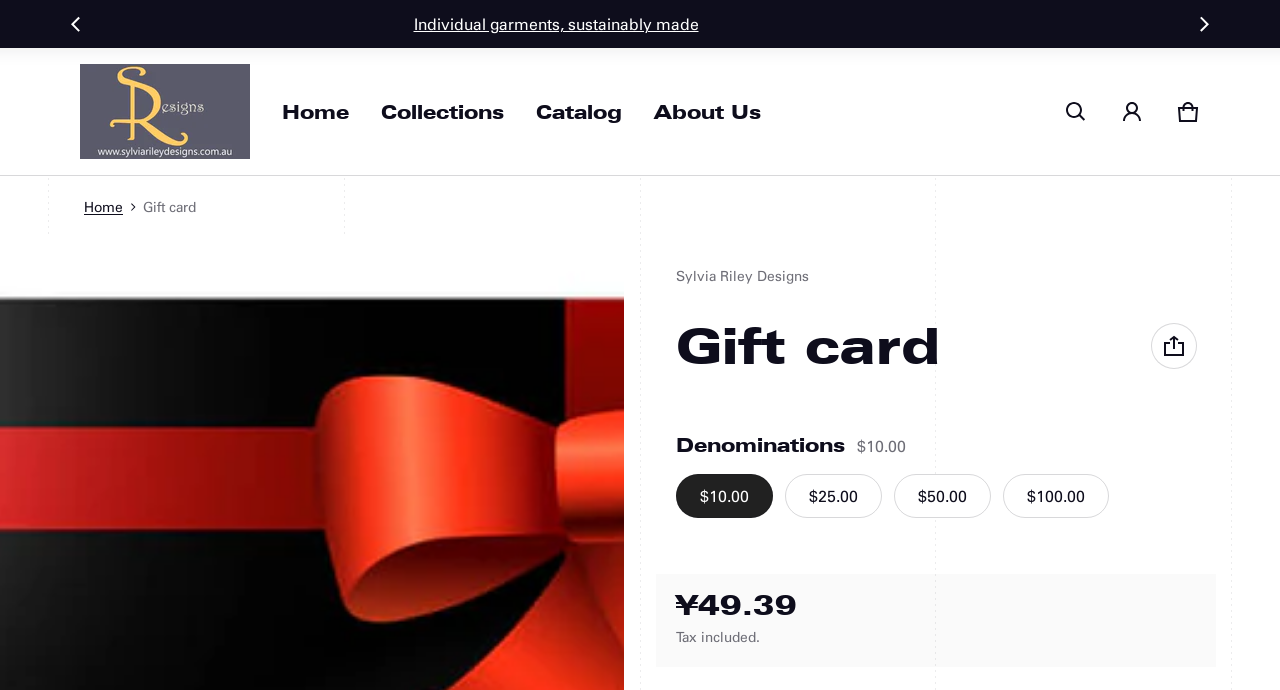Identify the bounding box for the described UI element: "Cart 0 0 items".

[0.906, 0.121, 0.95, 0.202]